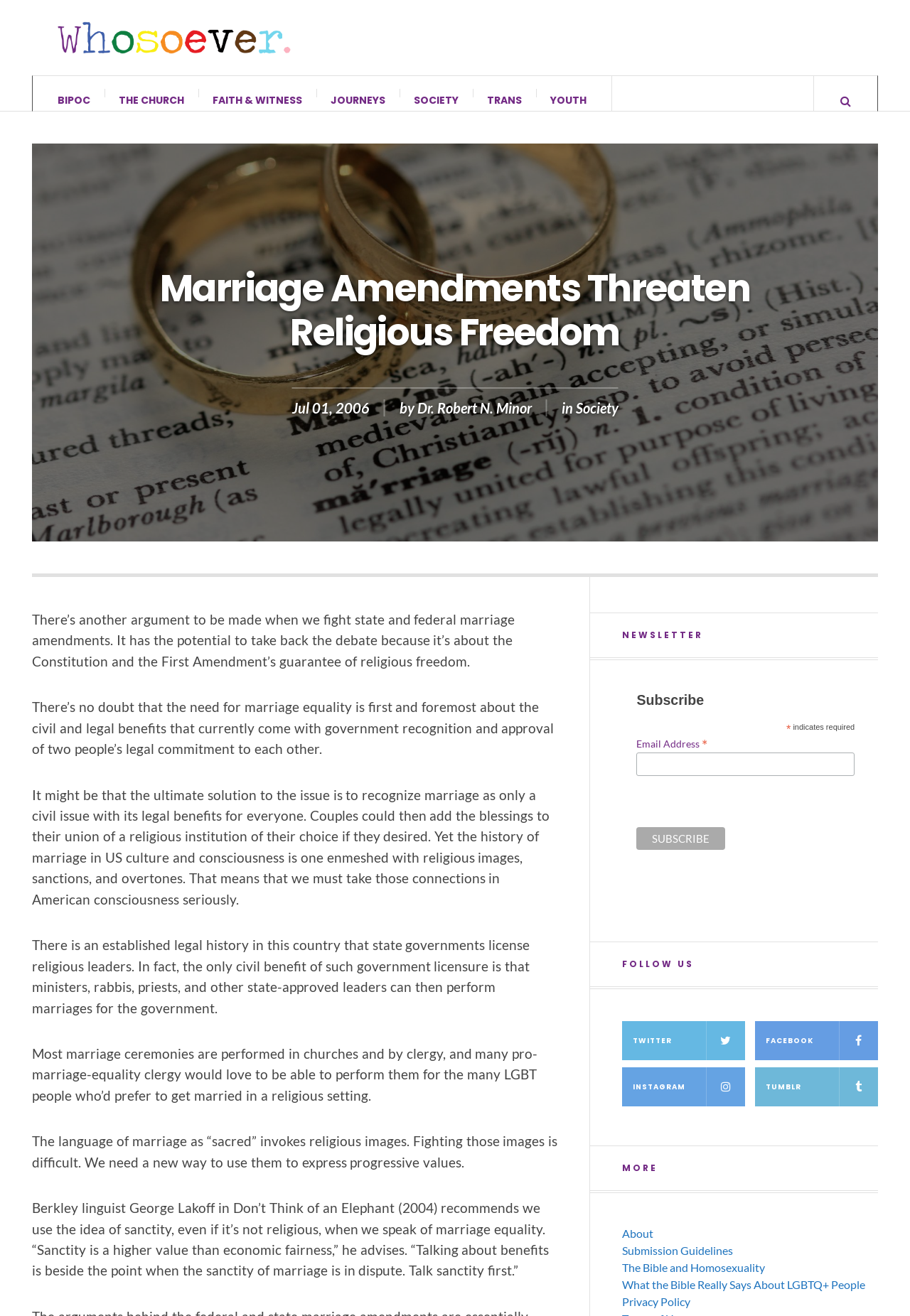What is the purpose of the 'NEWSLETTER' section?
Can you provide a detailed and comprehensive answer to the question?

The 'NEWSLETTER' section is located in the middle of the webpage and contains a form to input an email address and a 'Subscribe' button. The purpose of this section is to allow users to subscribe to a newsletter.